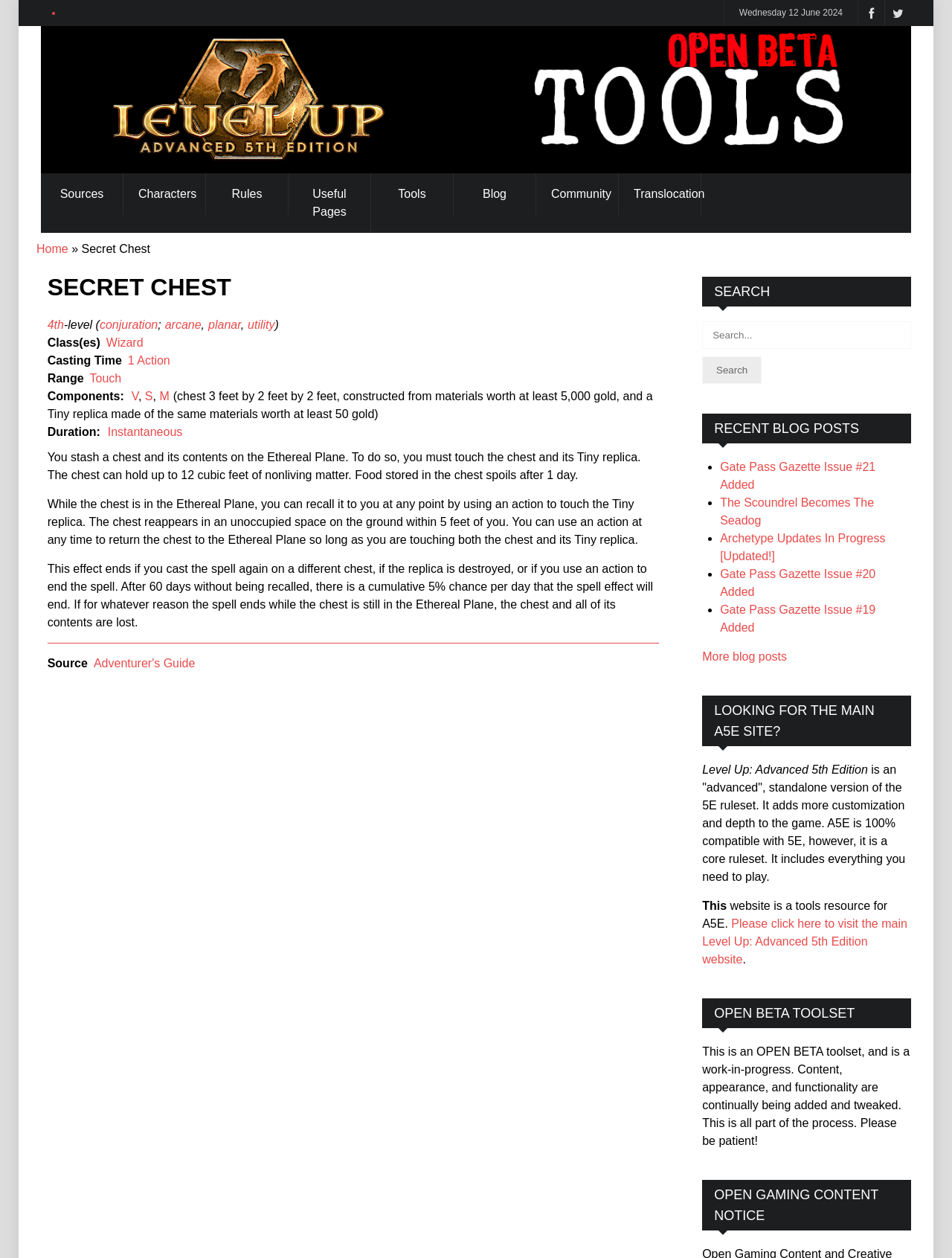Provide a thorough description of the webpage's content and layout.

The webpage is titled "Secret Chest | Level Up" and has a navigation menu at the top with links to "Sources", "Characters", "Rules", "Useful Pages", "Tools", "Blog", "Community", and "Translocation". Below the navigation menu, there is a breadcrumb trail with a link to "Home" and a static text "Secret Chest".

The main content of the webpage is an article about a spell called "Secret Chest". The article has a heading "SECRET CHEST" and provides details about the spell, including its level, class, casting time, range, components, and duration. The spell allows the caster to stash a chest and its contents on the Ethereal Plane, and the chest can be recalled to the caster at any point.

The article also includes a description of the spell's effect, which ends if the caster casts the spell again on a different chest, if the replica is destroyed, or if the caster uses an action to end the spell. Additionally, there is a warning that if the spell ends while the chest is still in the Ethereal Plane, the chest and all of its contents are lost.

On the right side of the webpage, there is a search bar with a heading "SEARCH" and a button to submit the search query. Below the search bar, there is a section titled "RECENT BLOG POSTS" with a list of links to recent blog posts, including "Gate Pass Gazette Issue #21 Added", "The Scoundrel Becomes The Seadog", and "Archetype Updates In Progress [Updated!]".

Further down the webpage, there is a section titled "LOOKING FOR THE MAIN A5E SITE?" with a link to the main Level Up: Advanced 5th Edition website. Below this section, there is a description of the website as a tools resource for A5E, and a notice that the website is an open beta toolset and is continually being updated.

Finally, there is a section titled "OPEN GAMING CONTENT NOTICE" at the bottom of the webpage.